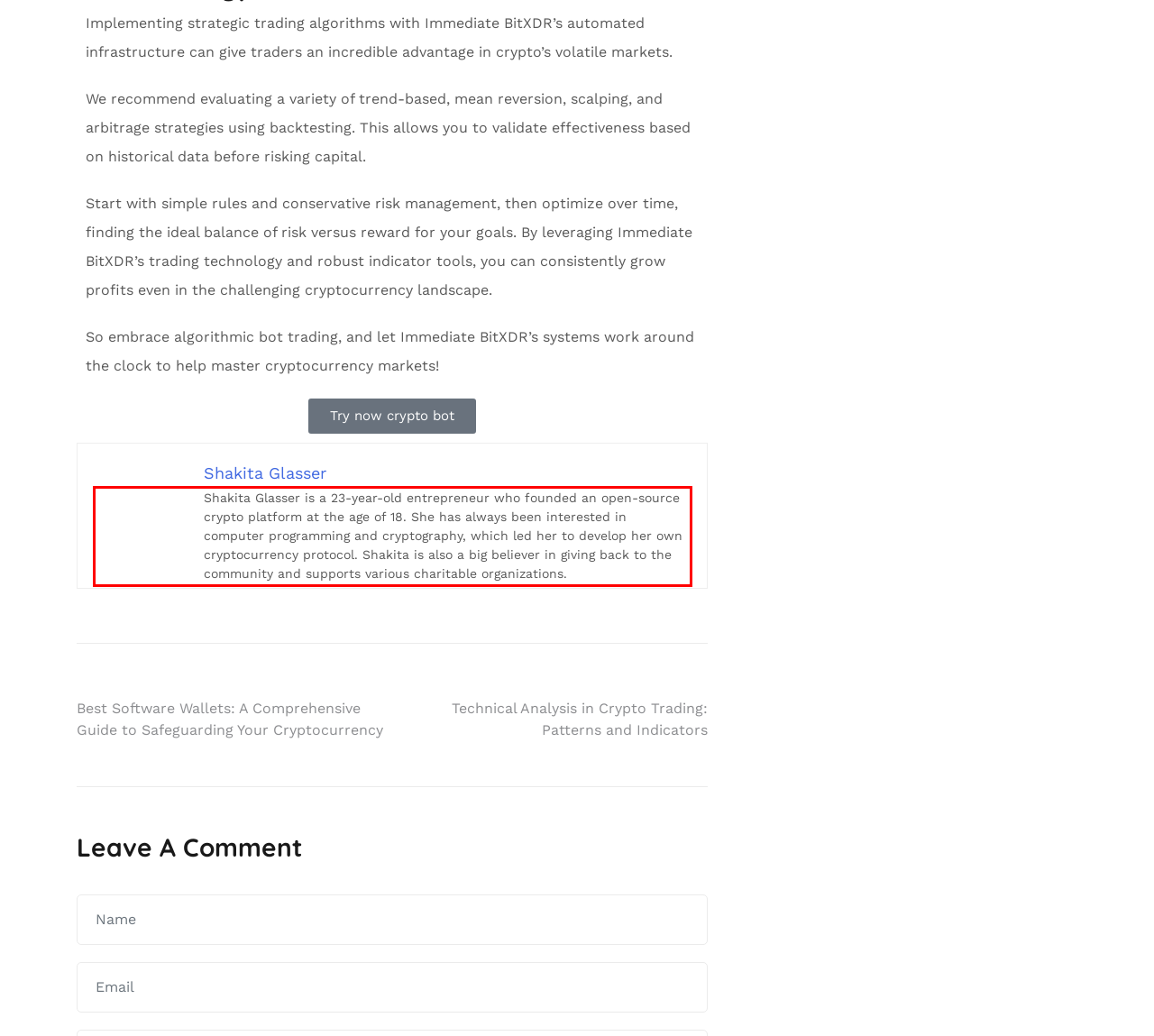Analyze the red bounding box in the provided webpage screenshot and generate the text content contained within.

Shakita Glasser is a 23-year-old entrepreneur who founded an open-source crypto platform at the age of 18. She has always been interested in computer programming and cryptography, which led her to develop her own cryptocurrency protocol. Shakita is also a big believer in giving back to the community and supports various charitable organizations.